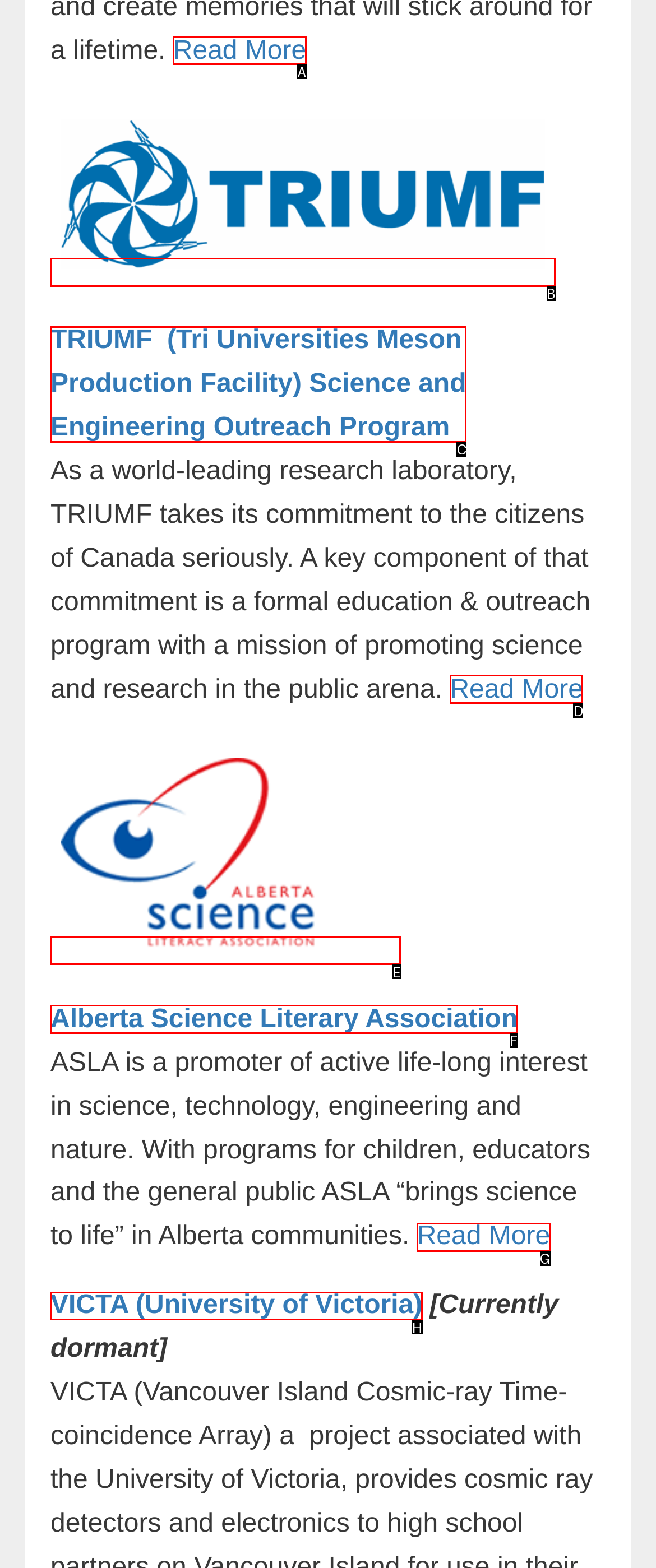Determine the letter of the UI element I should click on to complete the task: Visit the VICTA University of Victoria from the provided choices in the screenshot.

H